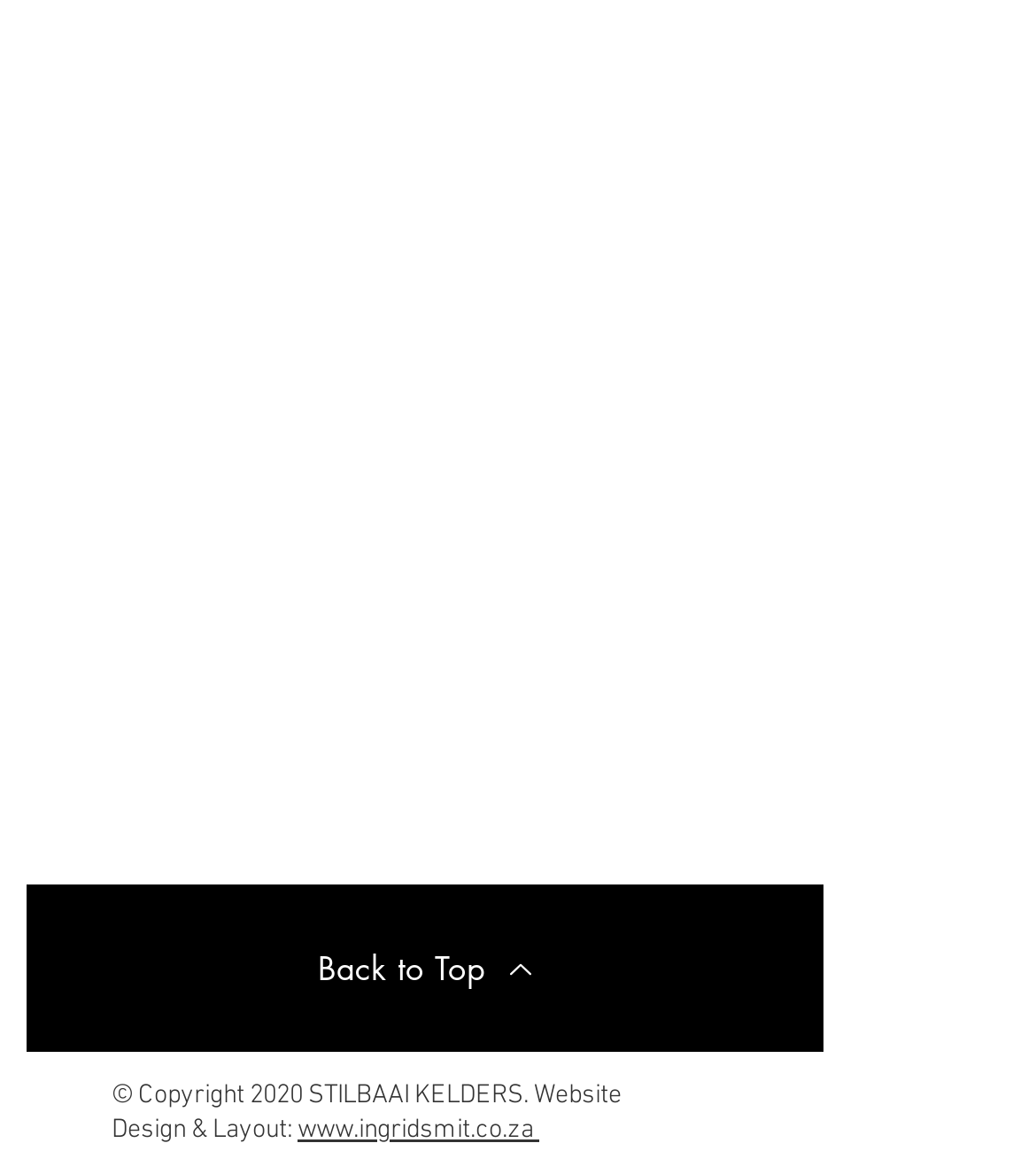What social media platforms are listed?
Using the information presented in the image, please offer a detailed response to the question.

By examining the social bar section, I found two links, one labeled 'Facebook' and the other labeled 'Instagram', indicating that these are the social media platforms listed.